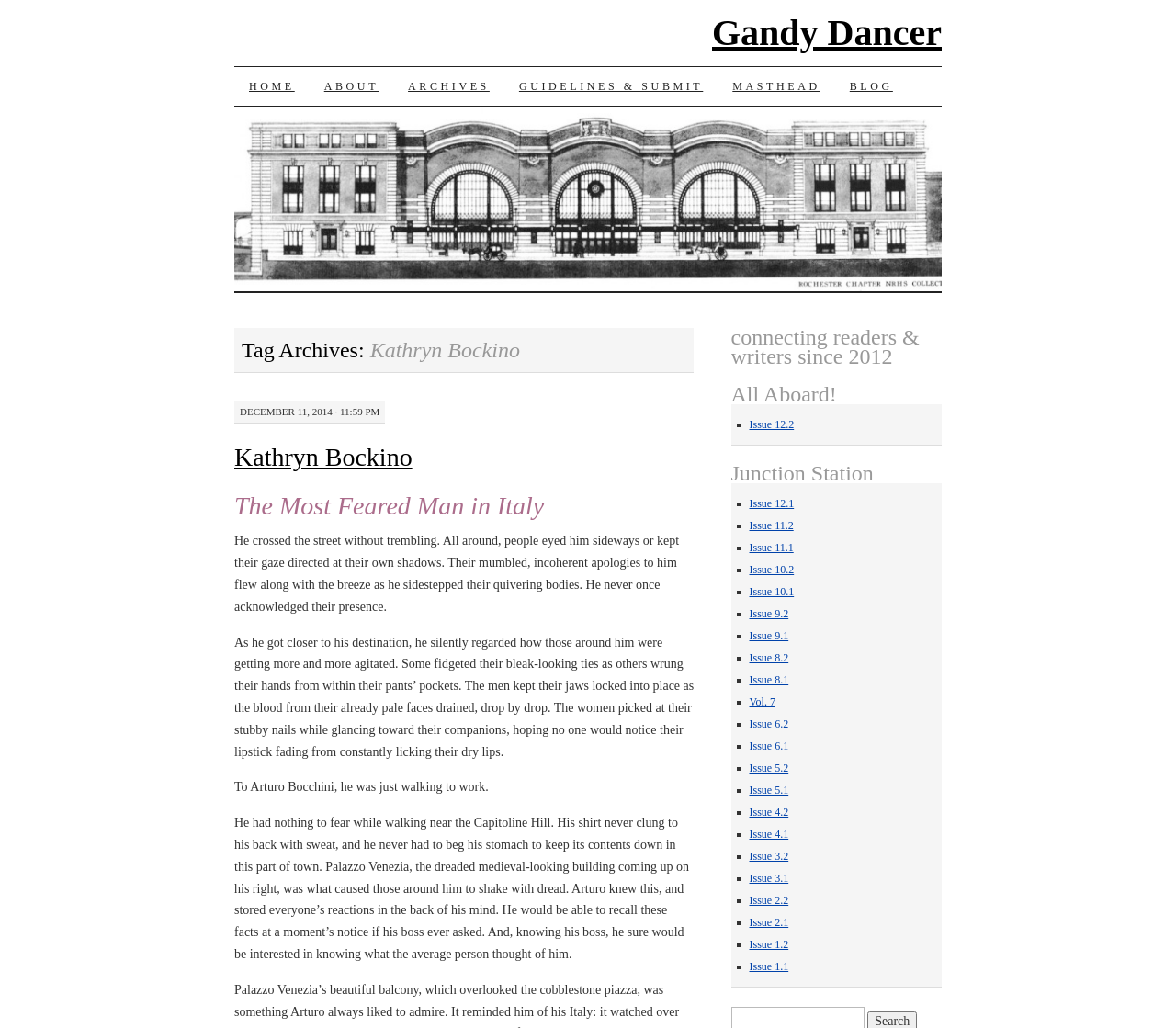Determine the bounding box coordinates of the target area to click to execute the following instruction: "Click on the 'Gandy Dancer' link."

[0.605, 0.012, 0.801, 0.052]